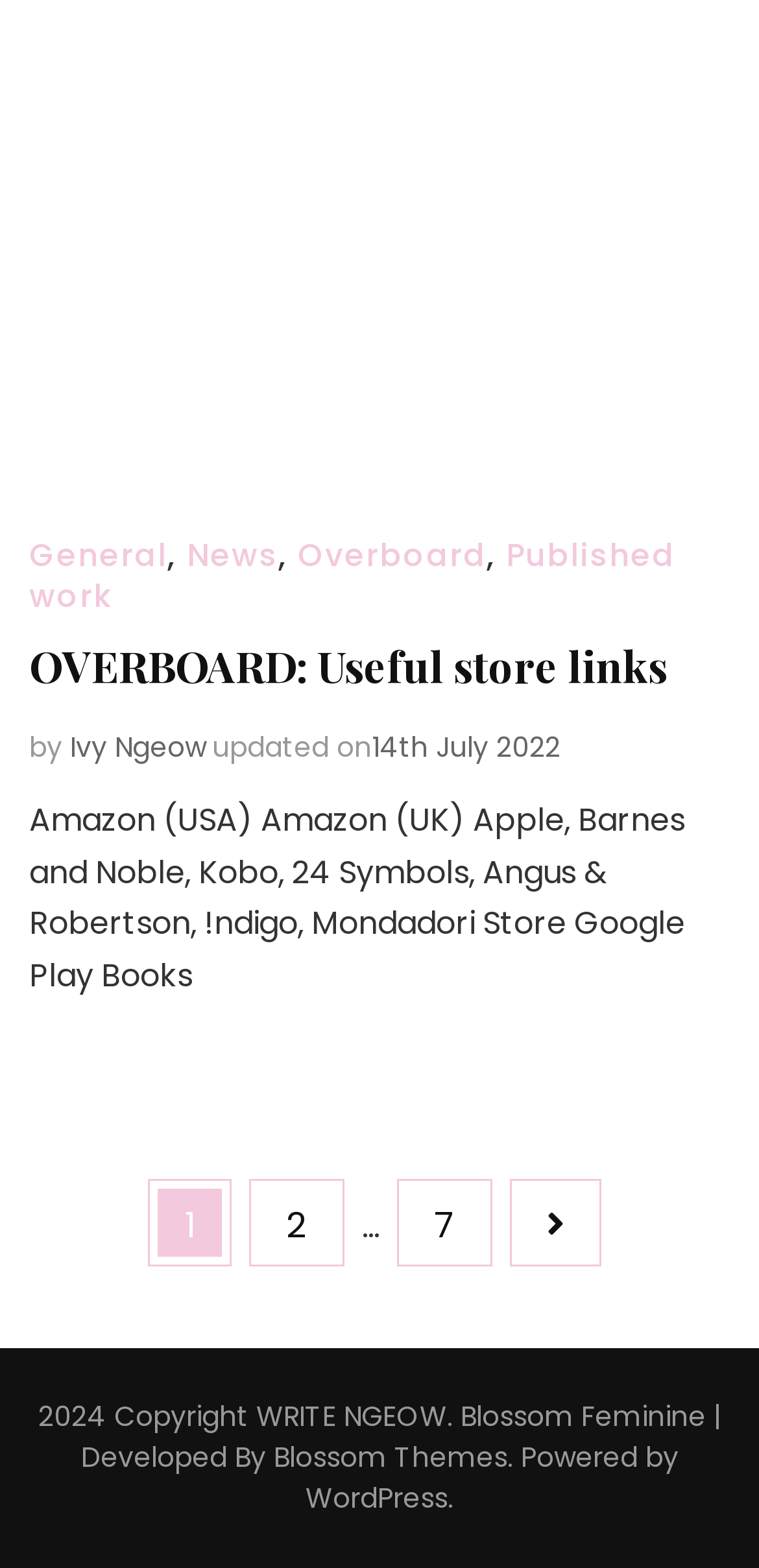What is the platform that powers the website?
Please look at the screenshot and answer in one word or a short phrase.

WordPress